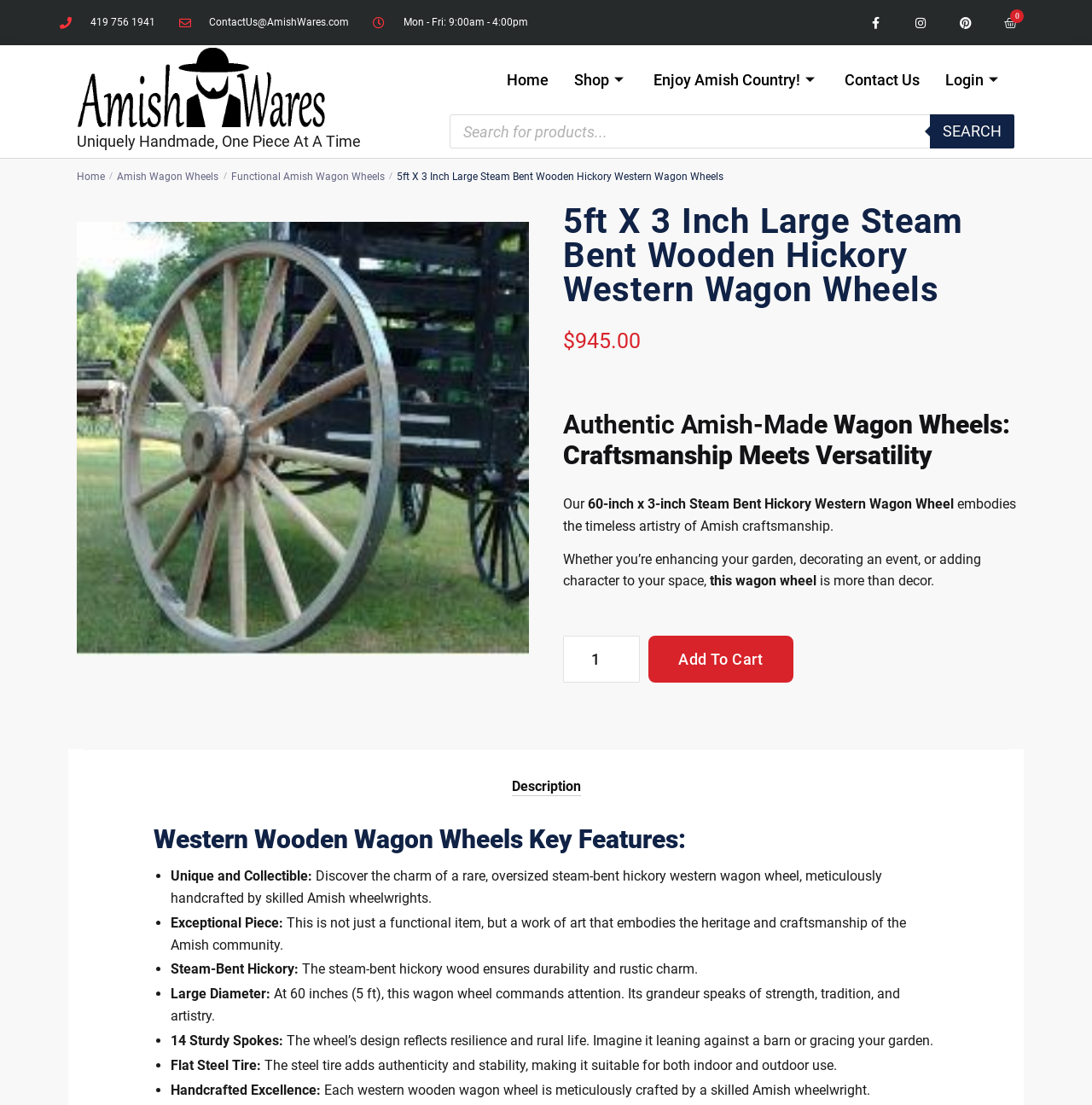By analyzing the image, answer the following question with a detailed response: How many spokes does the wagon wheel have?

I found the number of spokes by reading the product features, which lists '14 sturdy spokes' as one of the key features of the wagon wheel.